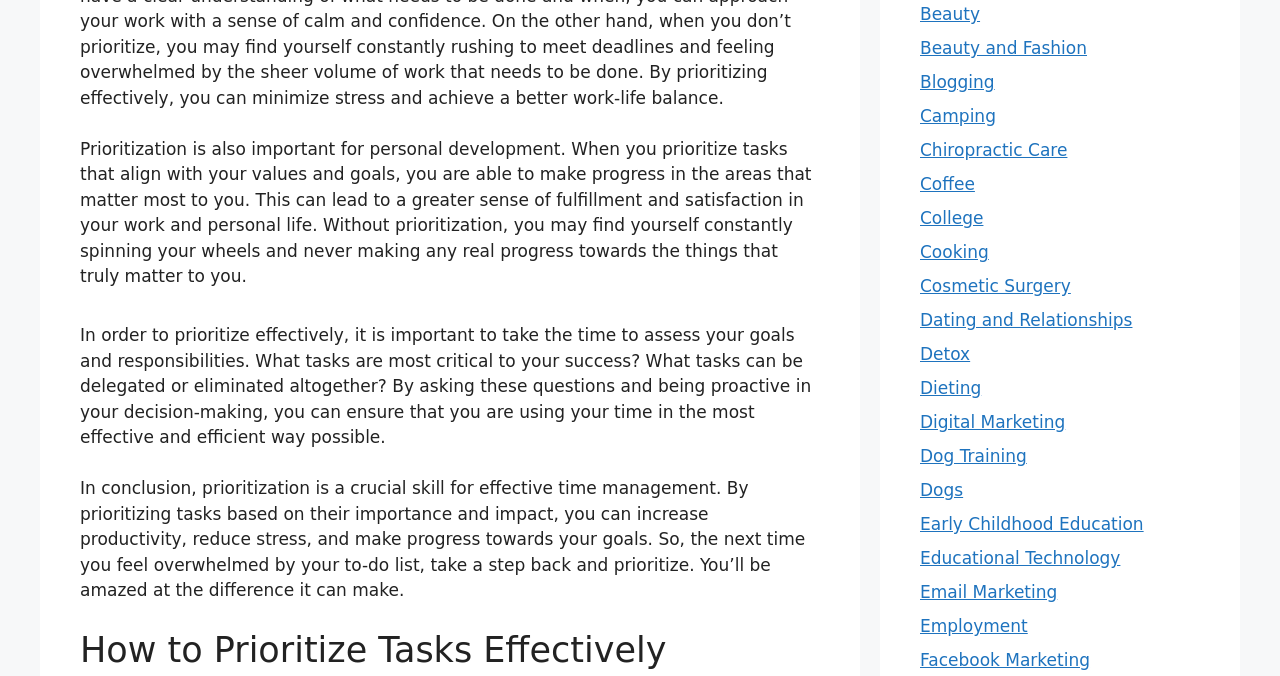Kindly provide the bounding box coordinates of the section you need to click on to fulfill the given instruction: "Click on the 'Employment' link".

[0.719, 0.911, 0.803, 0.941]